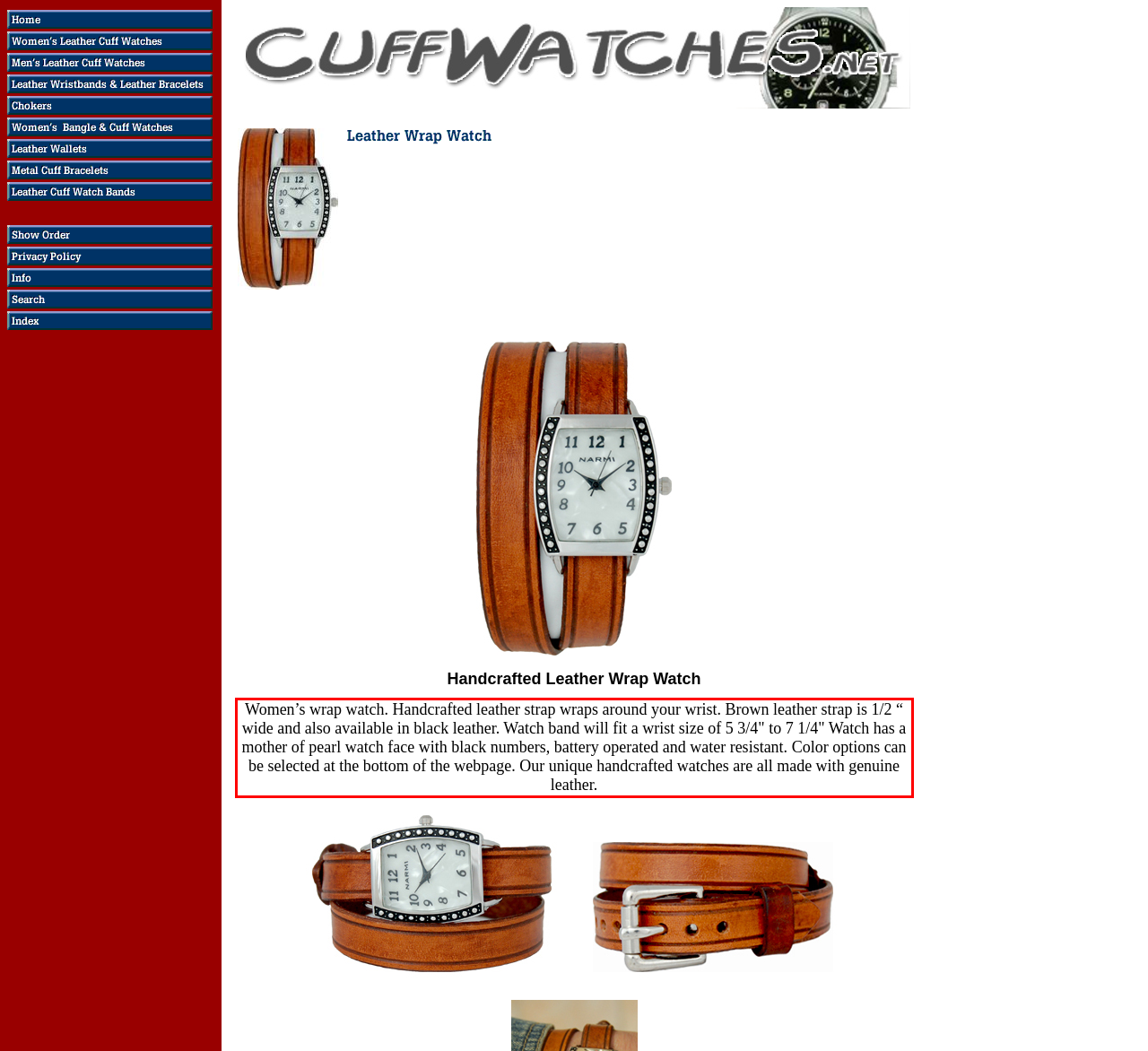Given a webpage screenshot, identify the text inside the red bounding box using OCR and extract it.

Women’s wrap watch. Handcrafted leather strap wraps around your wrist. Brown leather strap is 1/2 “ wide and also available in black leather. Watch band will fit a wrist size of 5 3/4" to 7 1/4" Watch has a mother of pearl watch face with black numbers, battery operated and water resistant. Color options can be selected at the bottom of the webpage. Our unique handcrafted watches are all made with genuine leather.